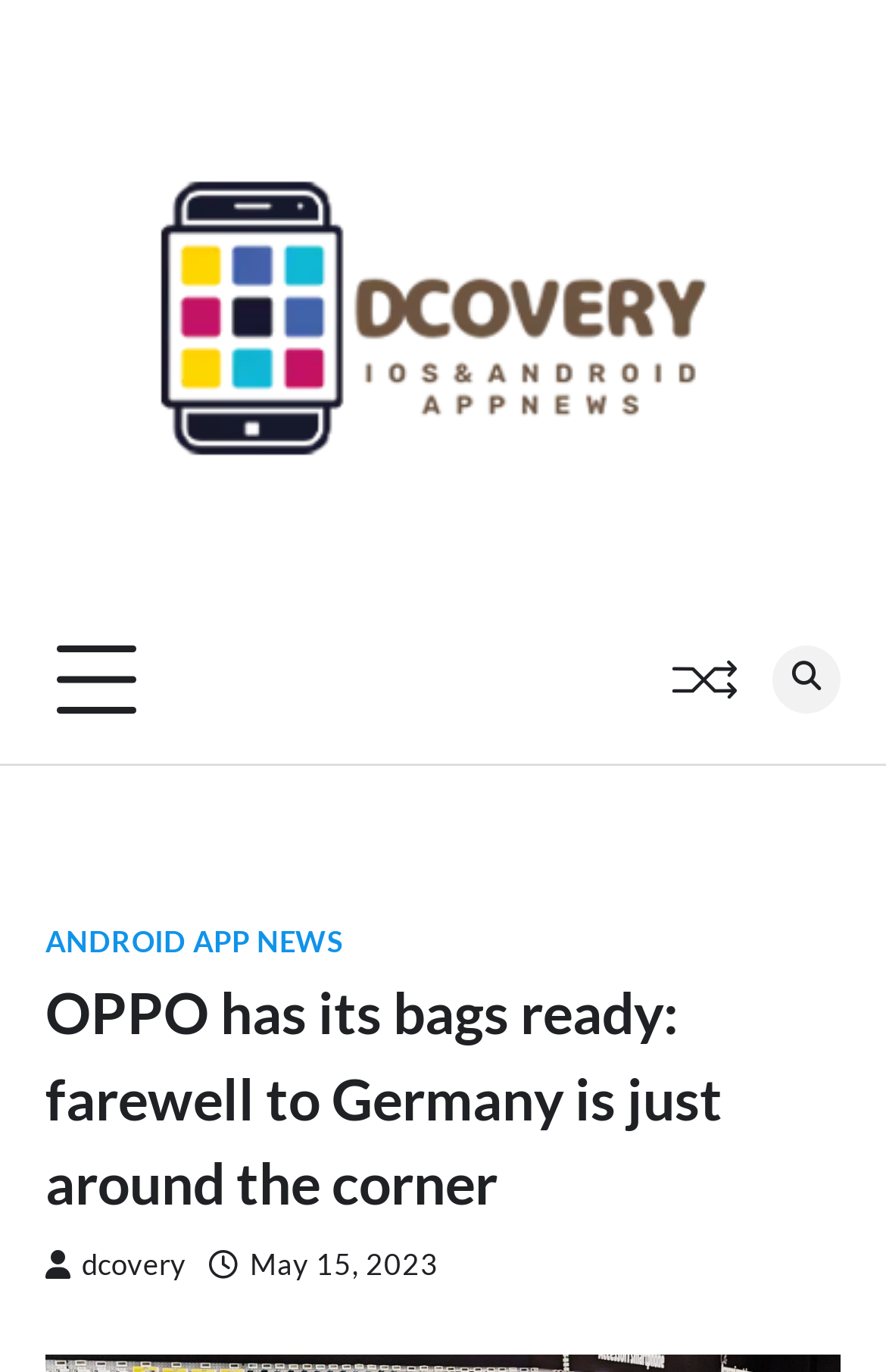Is the button at the top of the webpage expanded?
Answer the question in as much detail as possible.

The button at the top of the webpage is not expanded, which is indicated by the 'expanded: False' property of the button element with a bounding box coordinate of [0.064, 0.465, 0.154, 0.523].